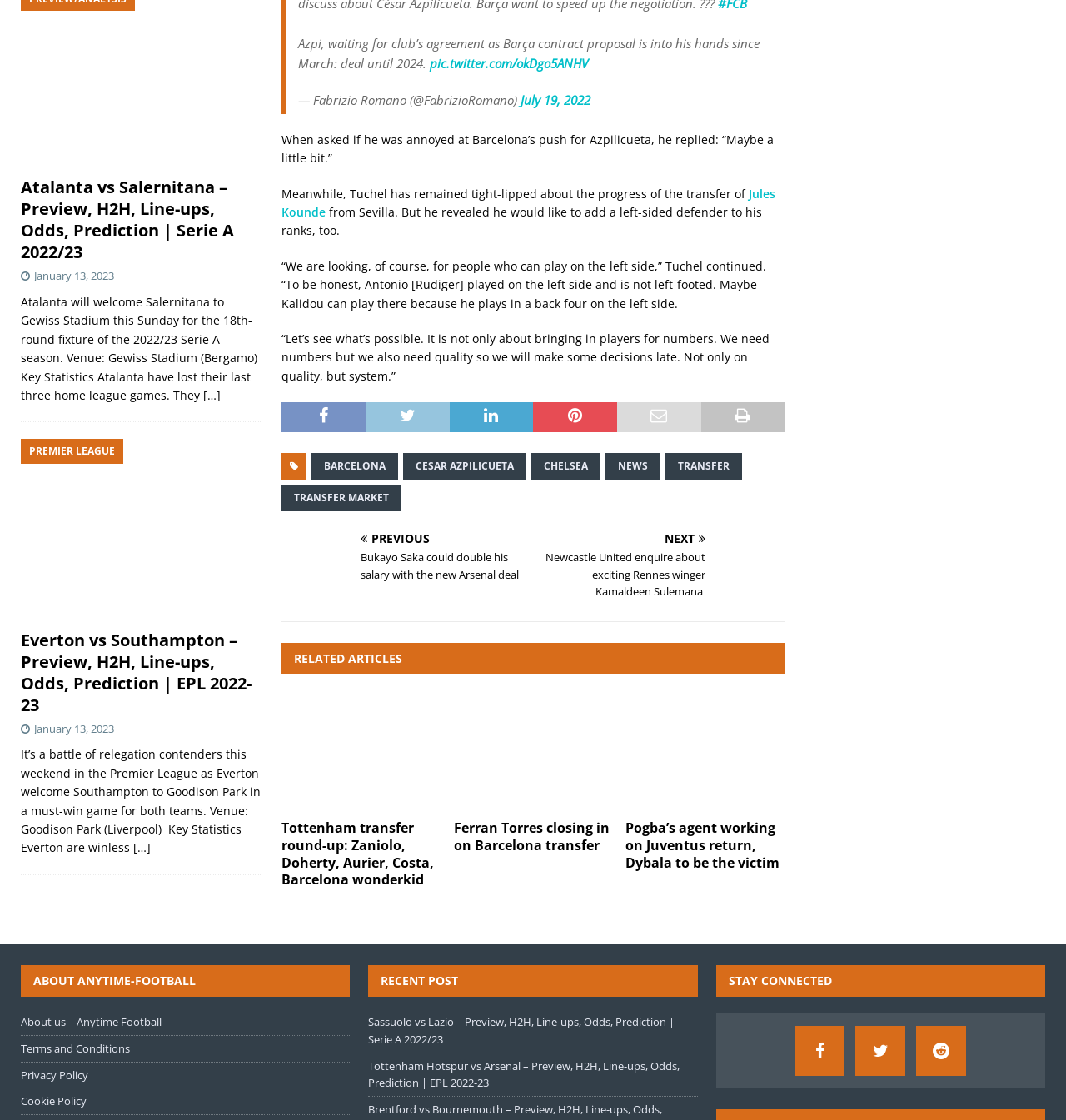Identify the bounding box coordinates for the UI element described as follows: "Twitter". Ensure the coordinates are four float numbers between 0 and 1, formatted as [left, top, right, bottom].

[0.803, 0.916, 0.85, 0.961]